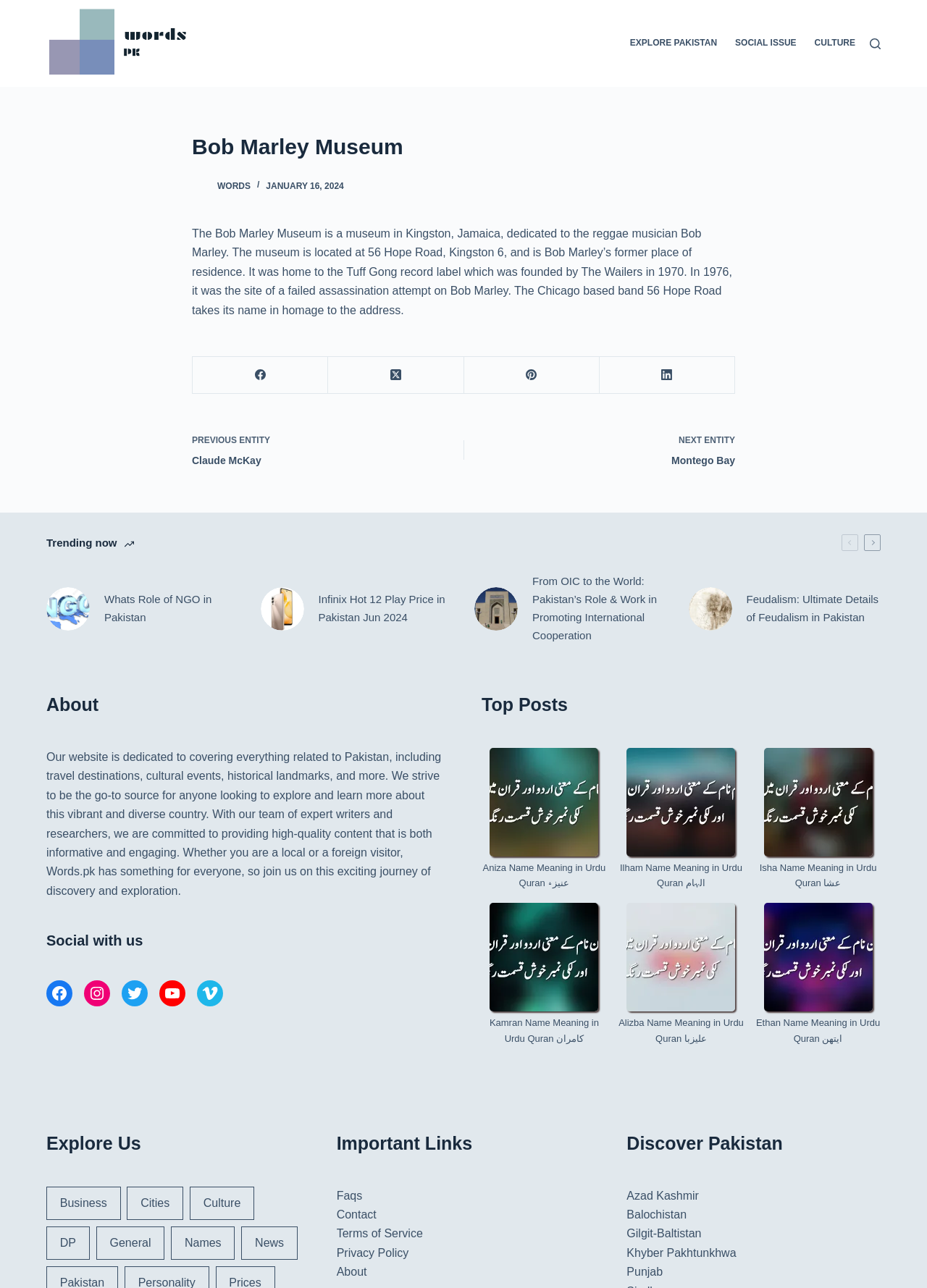Identify the bounding box coordinates for the element you need to click to achieve the following task: "Follow on LinkedIn". Provide the bounding box coordinates as four float numbers between 0 and 1, in the form [left, top, right, bottom].

None